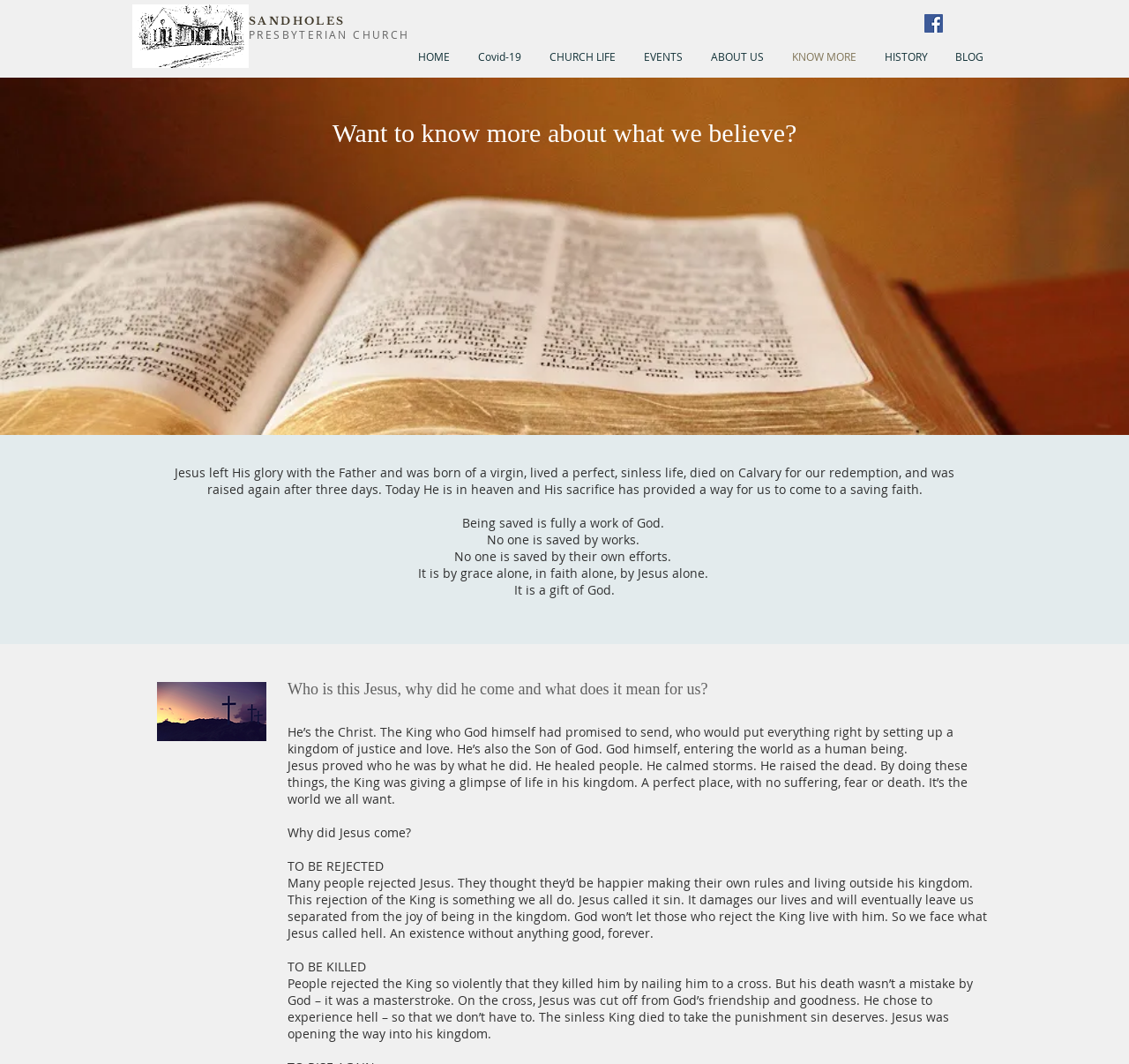Can you find the bounding box coordinates for the element to click on to achieve the instruction: "Click the 'HOME' link"?

[0.358, 0.045, 0.411, 0.061]